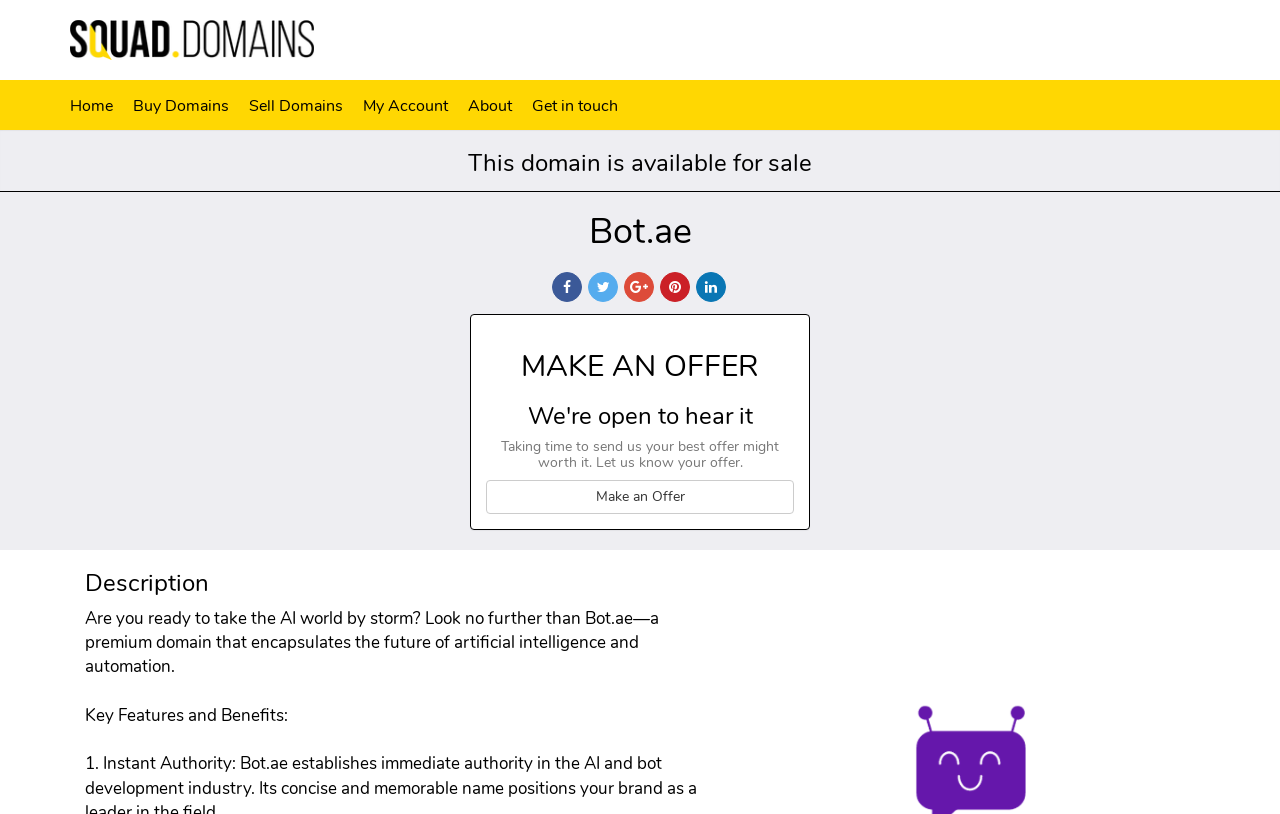Write an exhaustive caption that covers the webpage's main aspects.

The webpage is a domain name marketplace, specifically showcasing the premium domain "Bot.ae". At the top left corner, there is a site logo, accompanied by a navigation menu with links to "Home", "Buy Domains", "Sell Domains", "My Account", "About", and "Get in touch". 

Below the navigation menu, there is a prominent heading stating that the domain "Bot.ae" is available for sale. The domain name "Bot.ae" is displayed in a larger font size, followed by a series of social media links represented by icons. 

On the right side of the page, there is a call-to-action section, encouraging users to make an offer for the domain. This section includes a heading "MAKE AN OFFER", followed by a brief description and a link to submit an offer.

Further down the page, there is a section describing the domain "Bot.ae", highlighting its potential for artificial intelligence and automation. This section includes a brief paragraph and a list of key features and benefits.